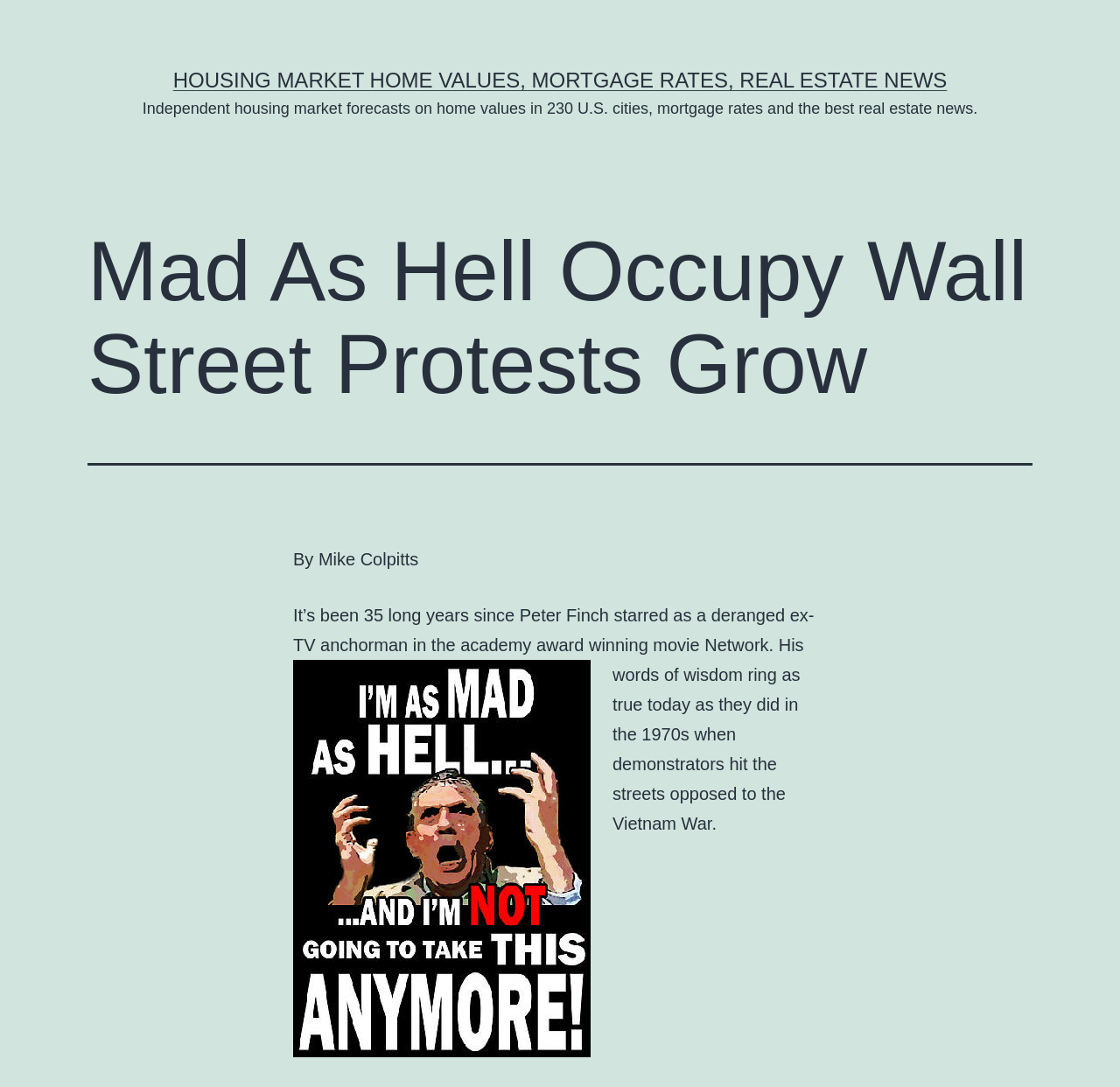Look at the image and give a detailed response to the following question: What is the topic of the article?

Based on the header 'Mad As Hell Occupy Wall Street Protests Grow' and the context of the article, it can be inferred that the topic of the article is related to the Occupy Wall Street protests.